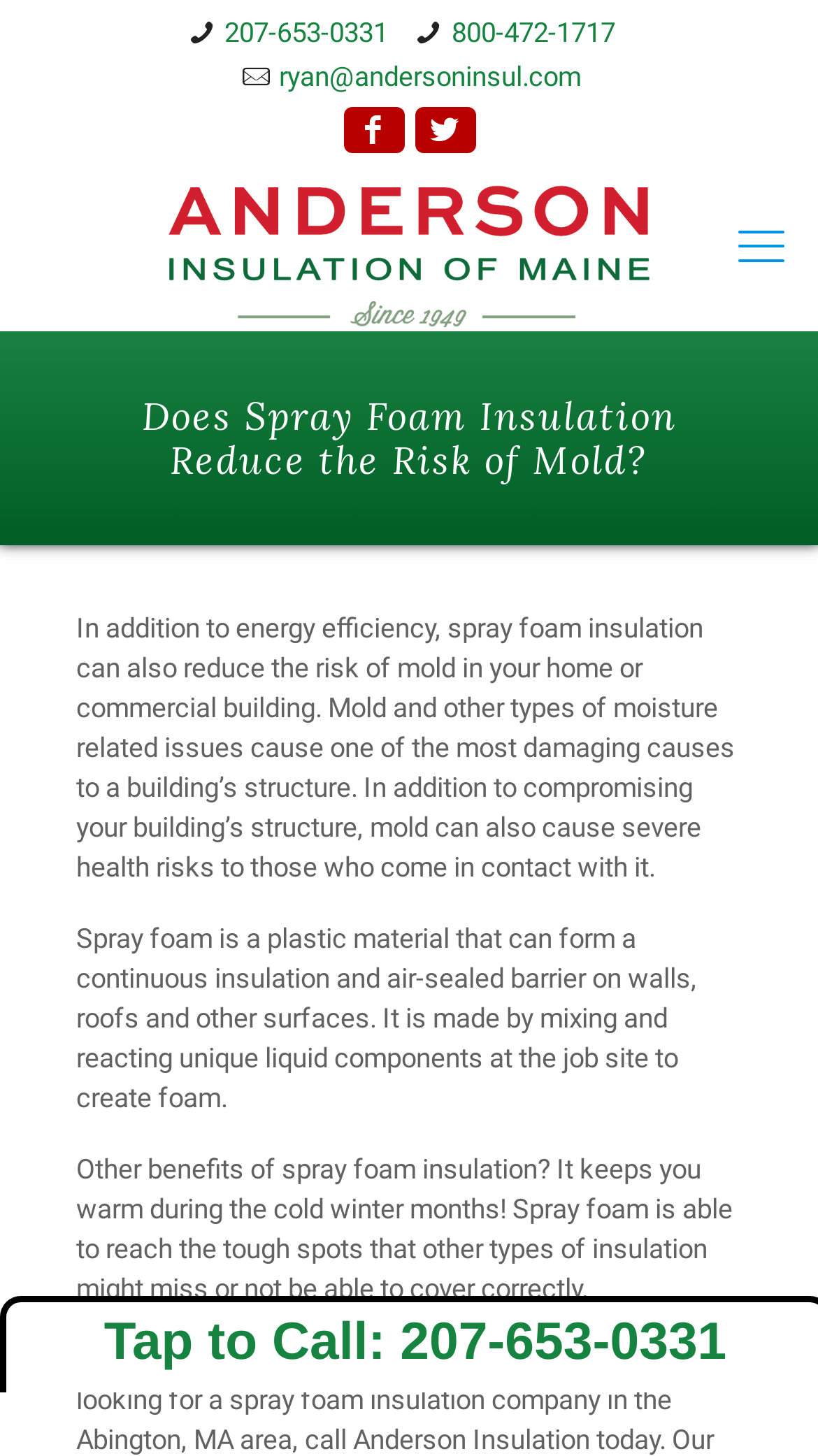Respond to the following query with just one word or a short phrase: 
What is one benefit of spray foam insulation?

Keeps you warm